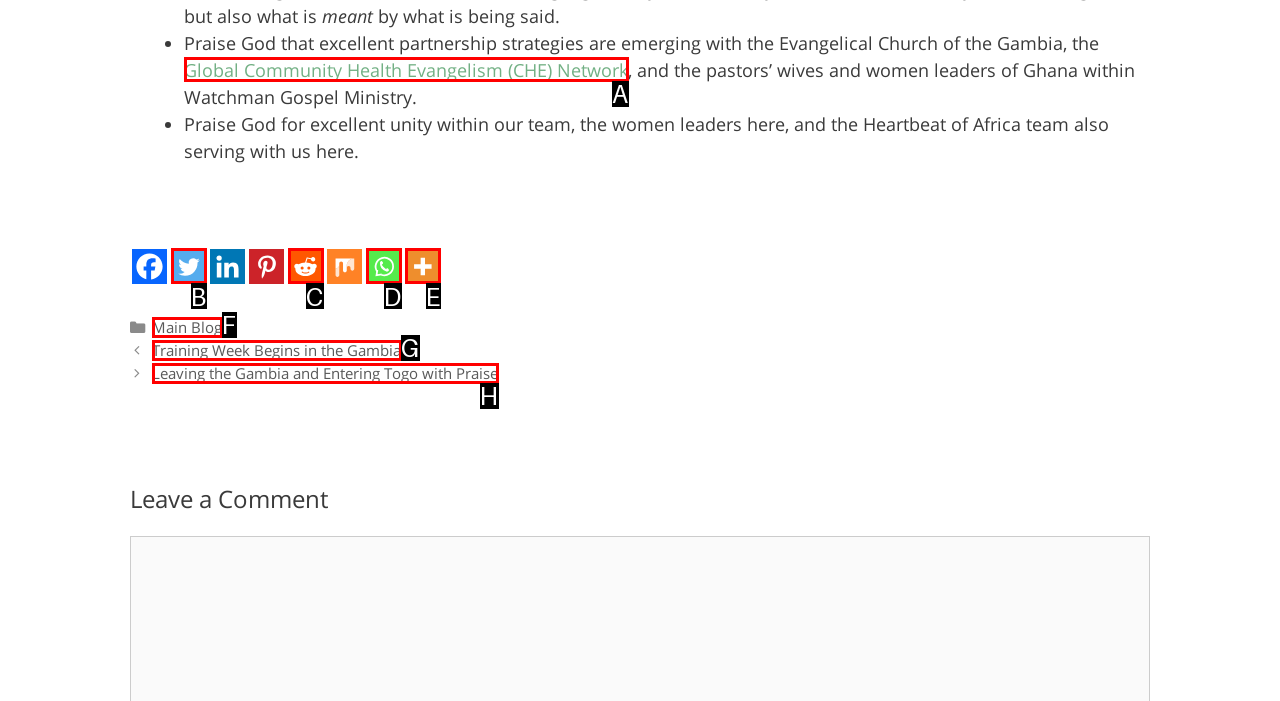Decide which HTML element to click to complete the task: Click on the link to Global Community Health Evangelism (CHE) Network Provide the letter of the appropriate option.

A